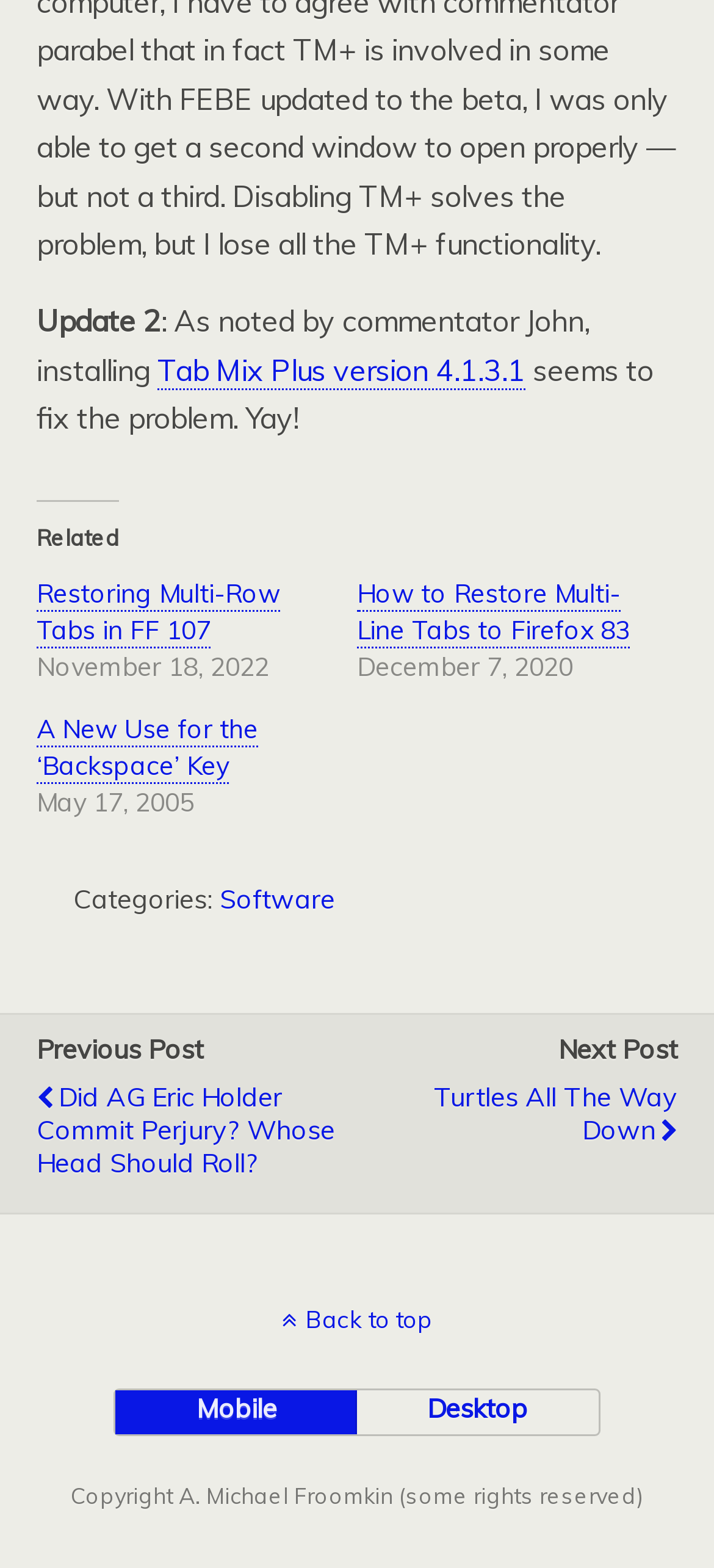What is the purpose of the button at the bottom?
Based on the image content, provide your answer in one word or a short phrase.

Switching between mobile and desktop views